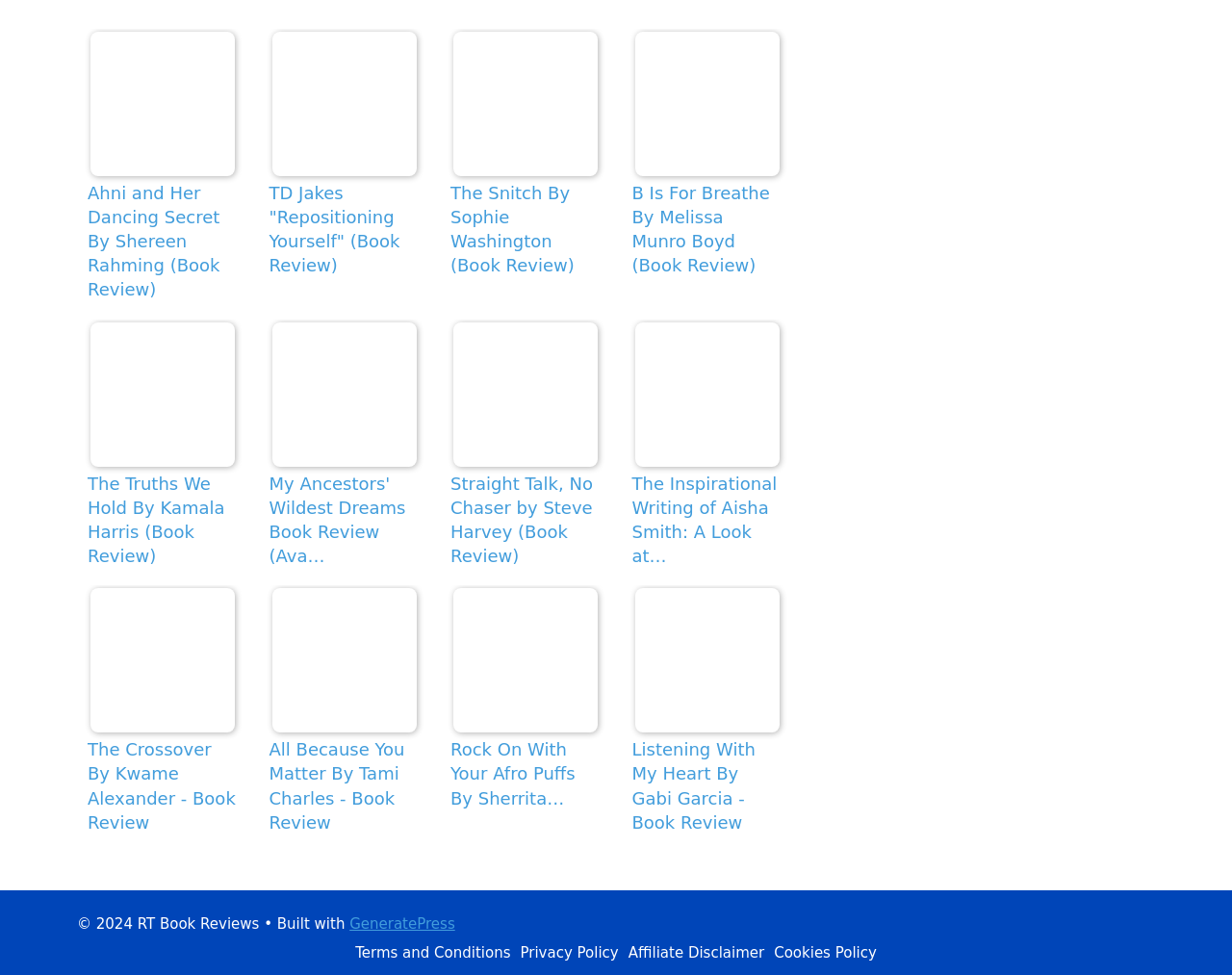Show the bounding box coordinates of the region that should be clicked to follow the instruction: "View Terms and Conditions."

[0.288, 0.968, 0.414, 0.986]